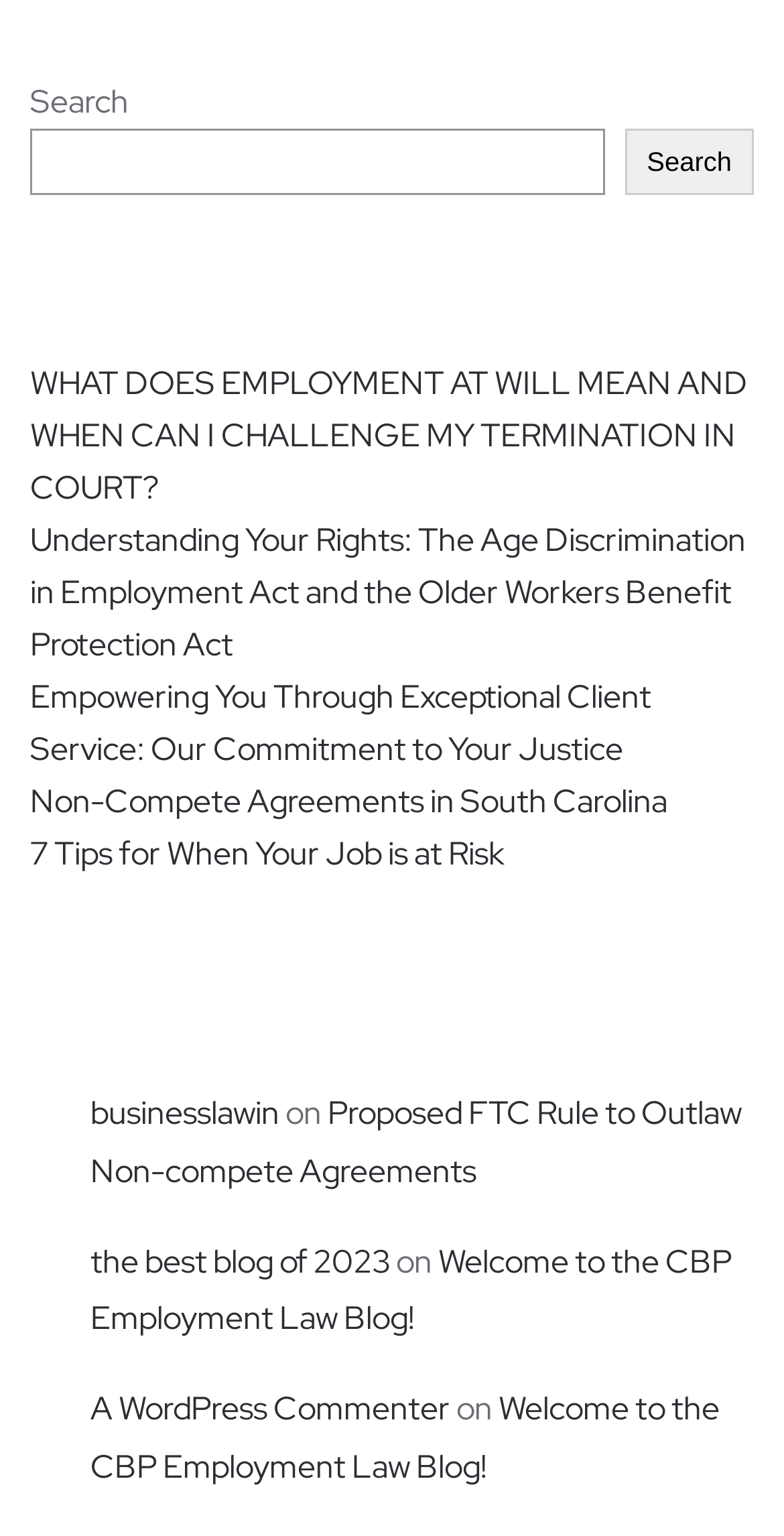What is the topic of the first recent post?
Using the image as a reference, deliver a detailed and thorough answer to the question.

The first link under the 'Recent Posts' section has the text 'WHAT DOES EMPLOYMENT AT WILL MEAN AND WHEN CAN I CHALLENGE MY TERMINATION IN COURT?'. This suggests that the first recent post is about employment at will and related legal issues.